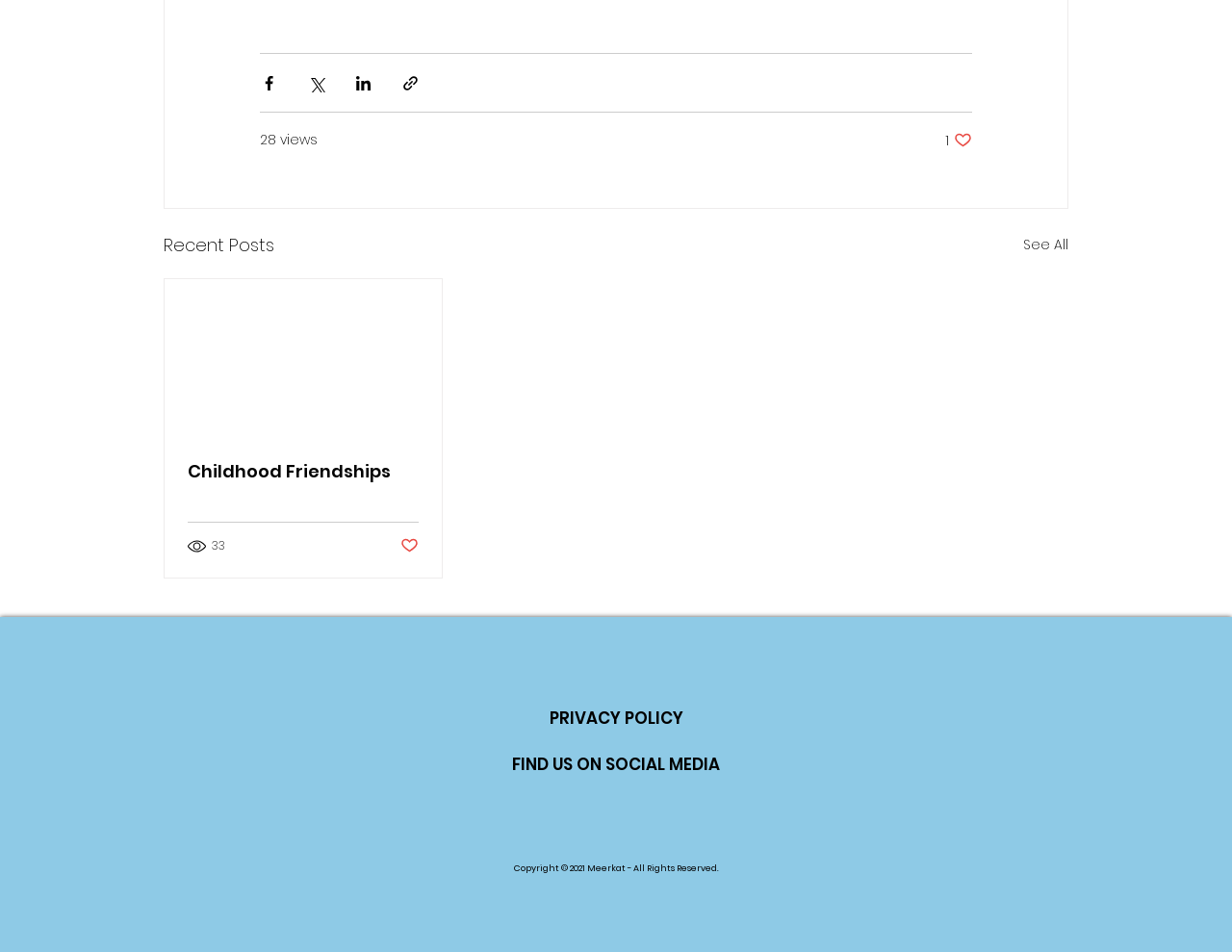Please identify the bounding box coordinates of the element that needs to be clicked to perform the following instruction: "Like the post".

[0.767, 0.138, 0.789, 0.157]